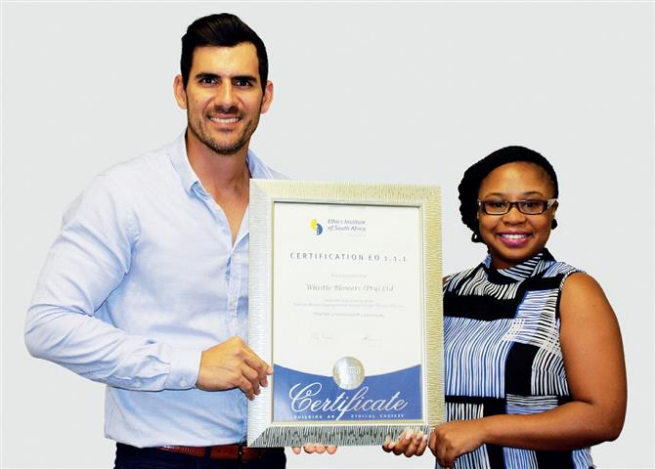Answer the question with a brief word or phrase:
Who is standing on the right side of the certificate?

Ntokozo Mngadi